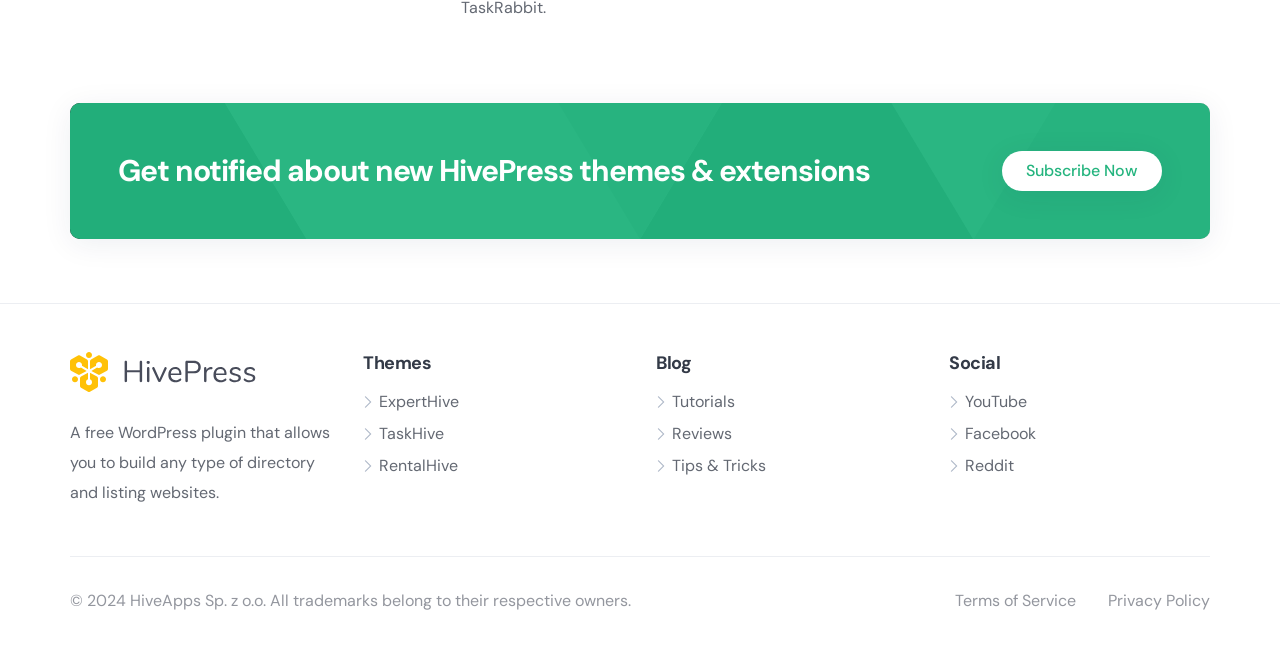Determine the bounding box coordinates of the clickable element to complete this instruction: "Subscribe to HivePress newsletter". Provide the coordinates in the format of four float numbers between 0 and 1, [left, top, right, bottom].

[0.783, 0.234, 0.908, 0.296]